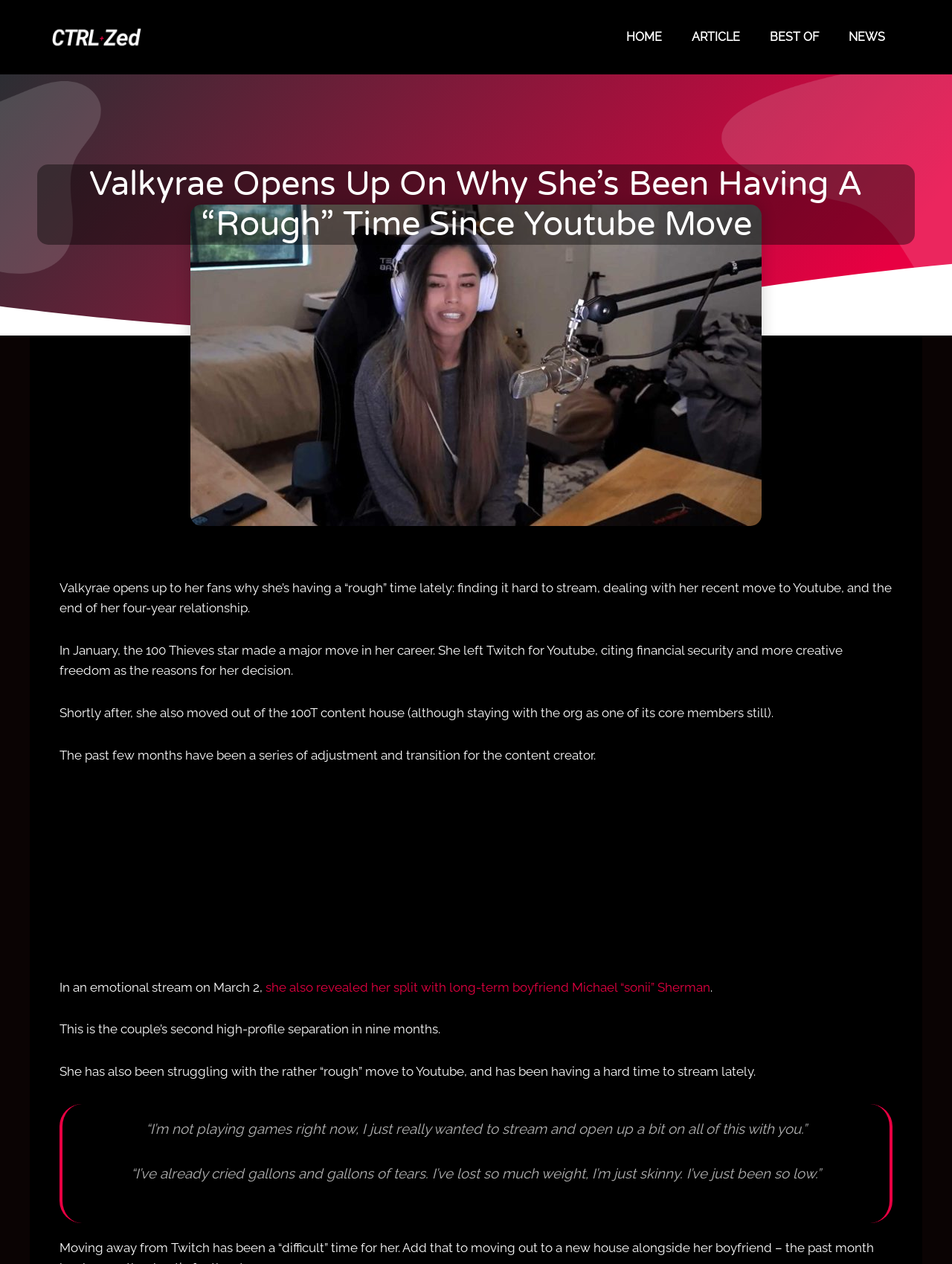Carefully observe the image and respond to the question with a detailed answer:
What is the reason for Valkyrae's struggle to stream?

The webpage states that Valkyrae has been having a hard time to stream lately, which is attributed to her recent move to Youtube, among other factors.